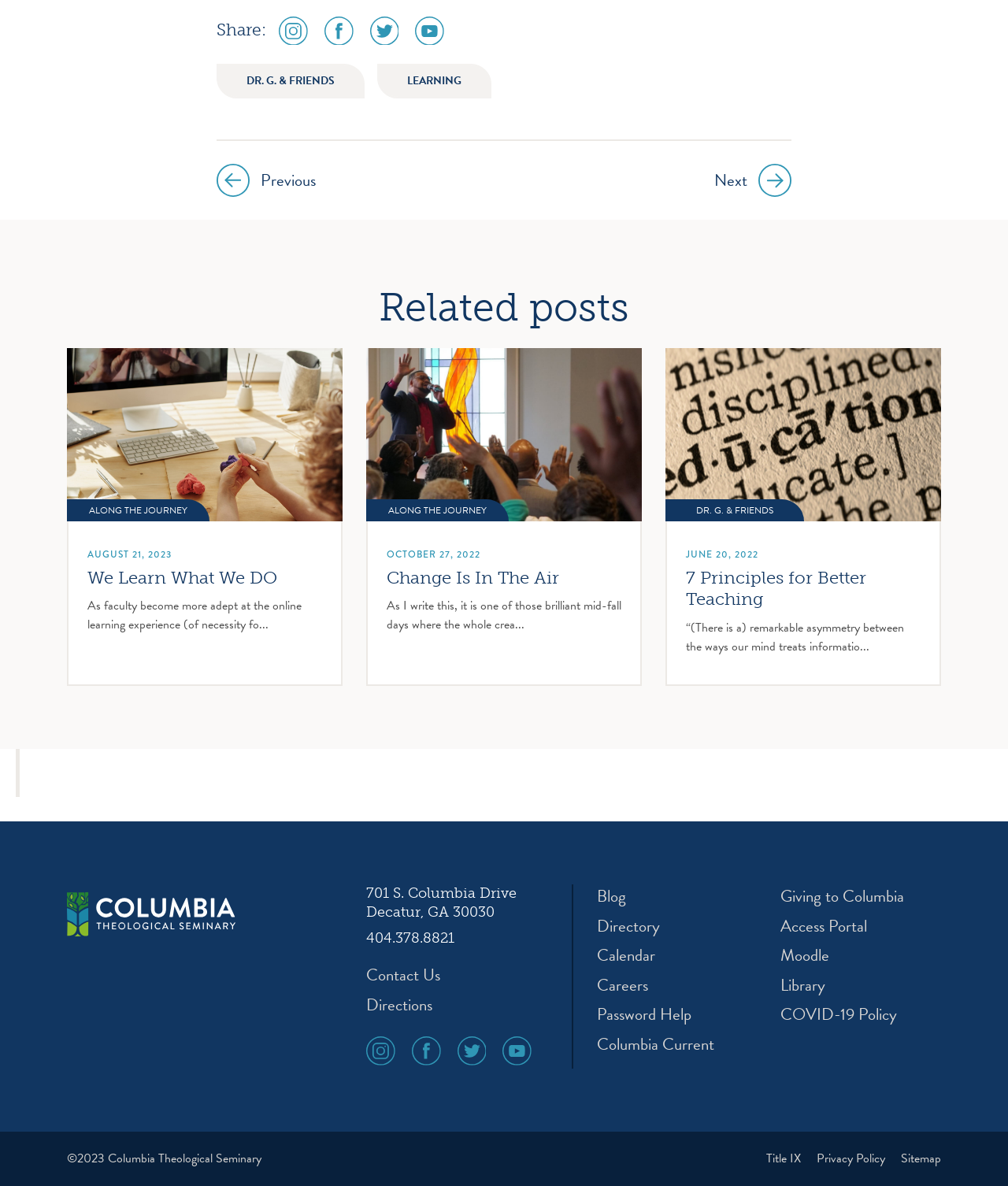Identify the bounding box for the given UI element using the description provided. Coordinates should be in the format (top-left x, top-left y, bottom-right x, bottom-right y) and must be between 0 and 1. Here is the description: Become A Patient

None